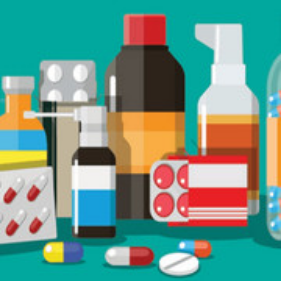Generate a descriptive account of all visible items and actions in the image.

The image features a colorful assortment of various medication containers arranged against a vibrant turquoise background. It displays a range of products, including pill bottles, a spray container, a syrup bottle, and blister packs filled with capsules and tablets. This visual composition symbolizes the vast array of options available for medication and healthcare, reflecting the importance of proper access to medicinal information for consumers. The accompanying content emphasizes the need for clear and reliable information about medicines, highlighting the preferences of healthcare professionals and patients alike in sourcing details about their medications.